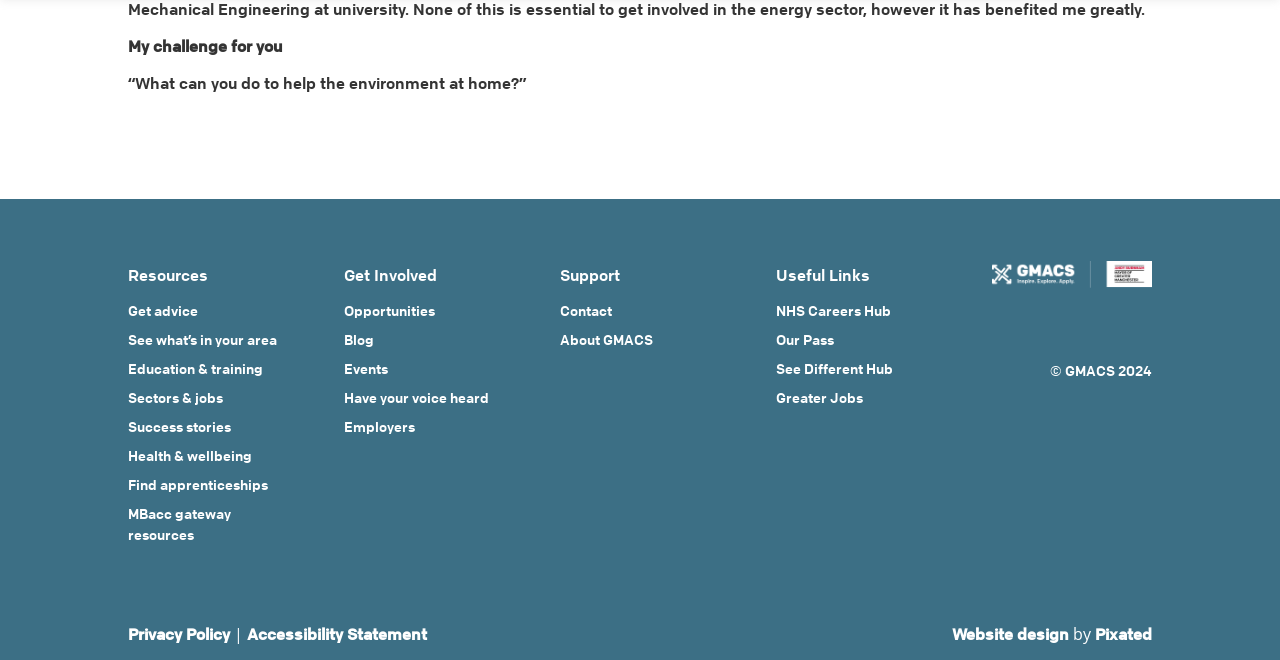Please determine the bounding box coordinates of the element to click in order to execute the following instruction: "View NHS Careers Hub". The coordinates should be four float numbers between 0 and 1, specified as [left, top, right, bottom].

[0.606, 0.455, 0.696, 0.483]